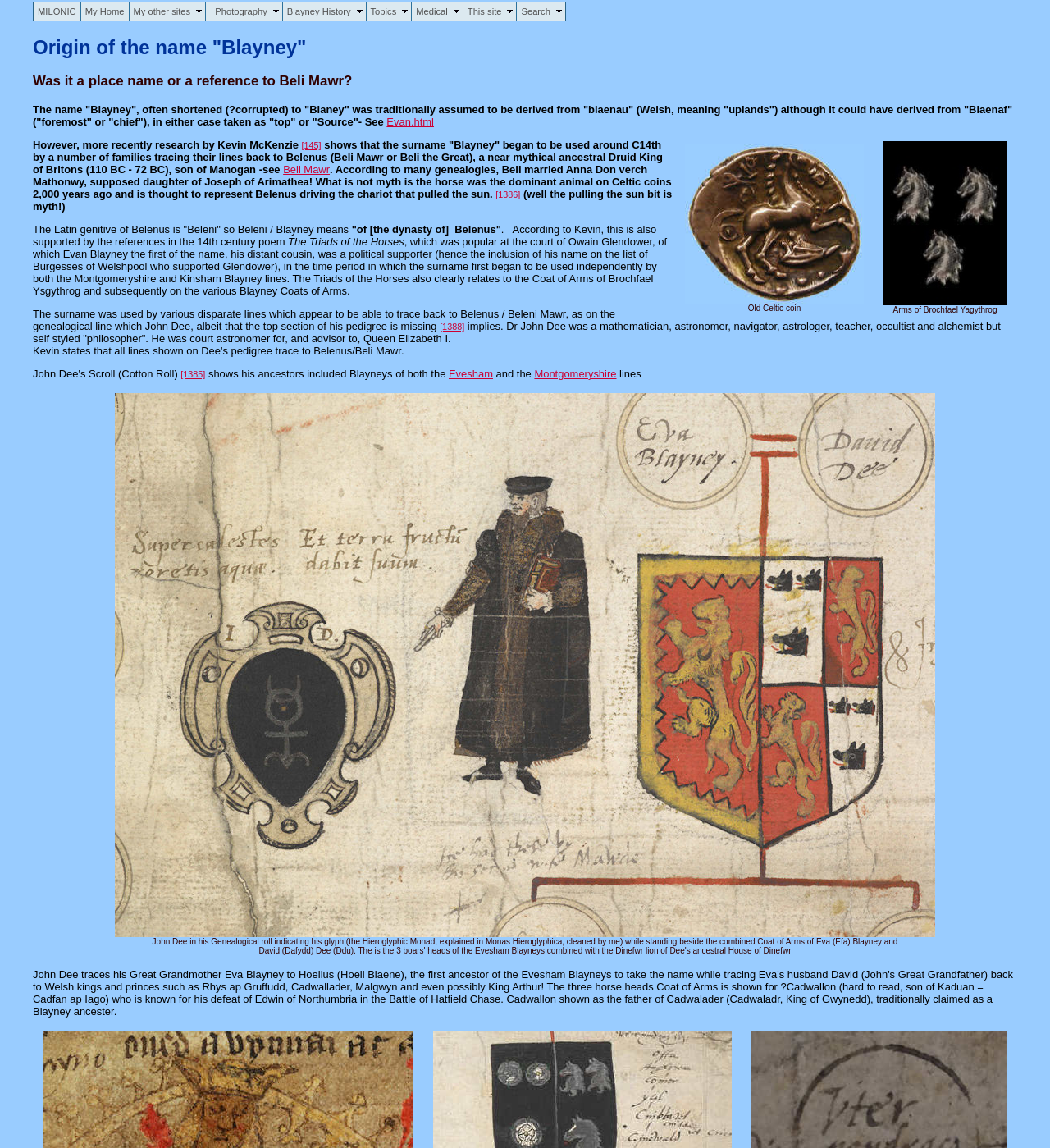Using the element description provided, determine the bounding box coordinates in the format (top-left x, top-left y, bottom-right x, bottom-right y). Ensure that all values are floating point numbers between 0 and 1. Element description: My Home

[0.081, 0.006, 0.118, 0.014]